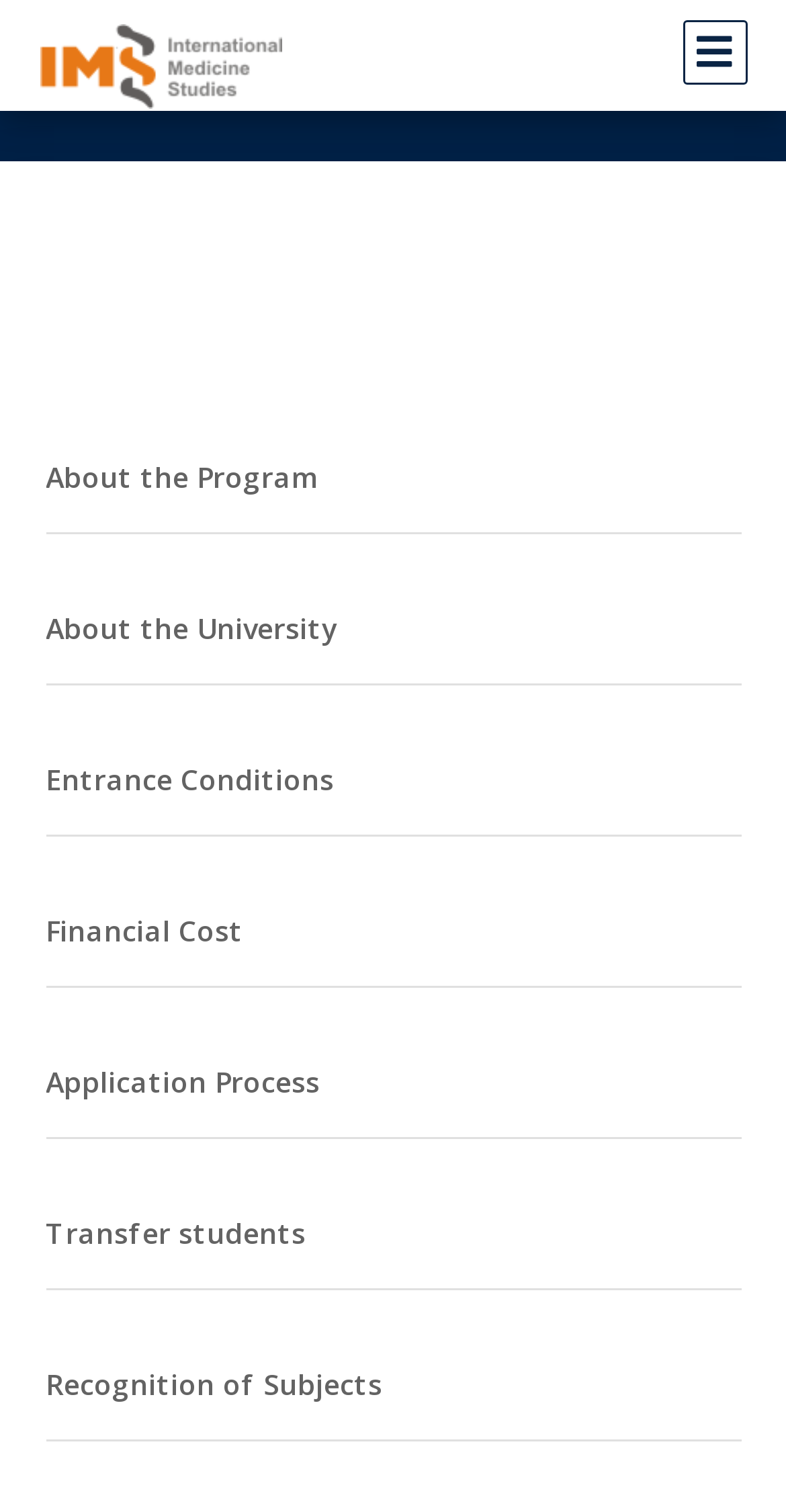Specify the bounding box coordinates for the region that must be clicked to perform the given instruction: "view application process".

[0.058, 0.7, 0.942, 0.732]